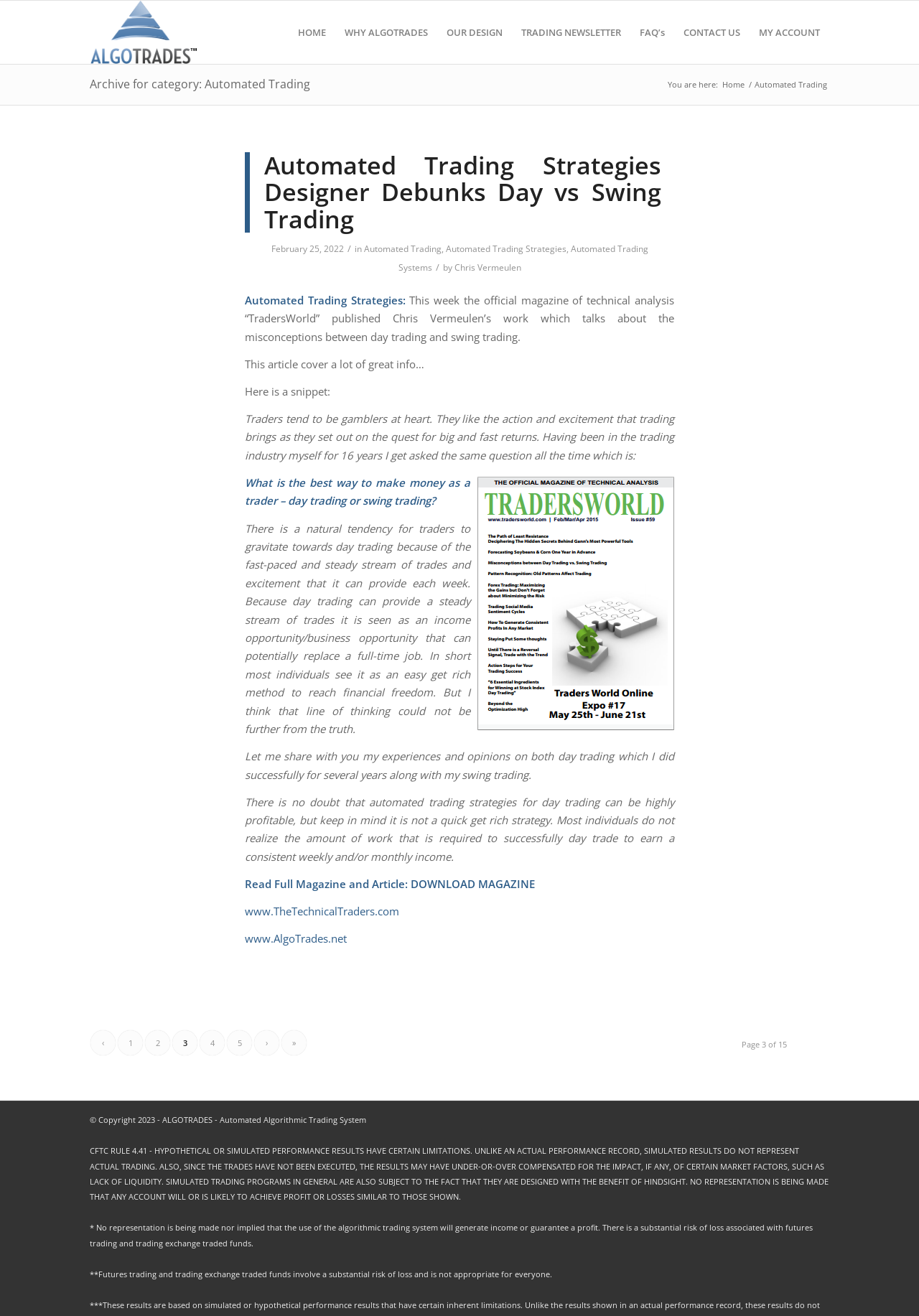Explain the contents of the webpage comprehensively.

This webpage is about AlgoTrades, an automated trading system that provides algorithmic trading strategies. At the top of the page, there is a logo and a menu bar with several options, including "HOME", "WHY ALGOTRADES", "OUR DESIGN", "TRADING NEWSLETTER", "FAQ's", "CONTACT US", and "MY ACCOUNT". 

Below the menu bar, there is a heading that reads "Archive for category: Automated Trading". Underneath this heading, there is a link to the same category and a breadcrumb trail showing the current page location.

The main content of the page is an article about automated trading strategies, specifically a debate between day trading and swing trading. The article is written by Chris Vermeulen and was published in the official magazine of technical analysis, "TradersWorld". The article discusses the misconceptions between day trading and swing trading, and the author shares his experiences and opinions on both strategies.

The article is accompanied by an image of the magazine cover and has several links to download the magazine and visit related websites. At the bottom of the page, there is a pagination section with links to navigate to other pages, and a copyright notice. There are also several disclaimers about the risks associated with futures trading and the use of algorithmic trading systems.

Overall, the webpage is focused on providing information about automated trading strategies and promoting AlgoTrades' services.